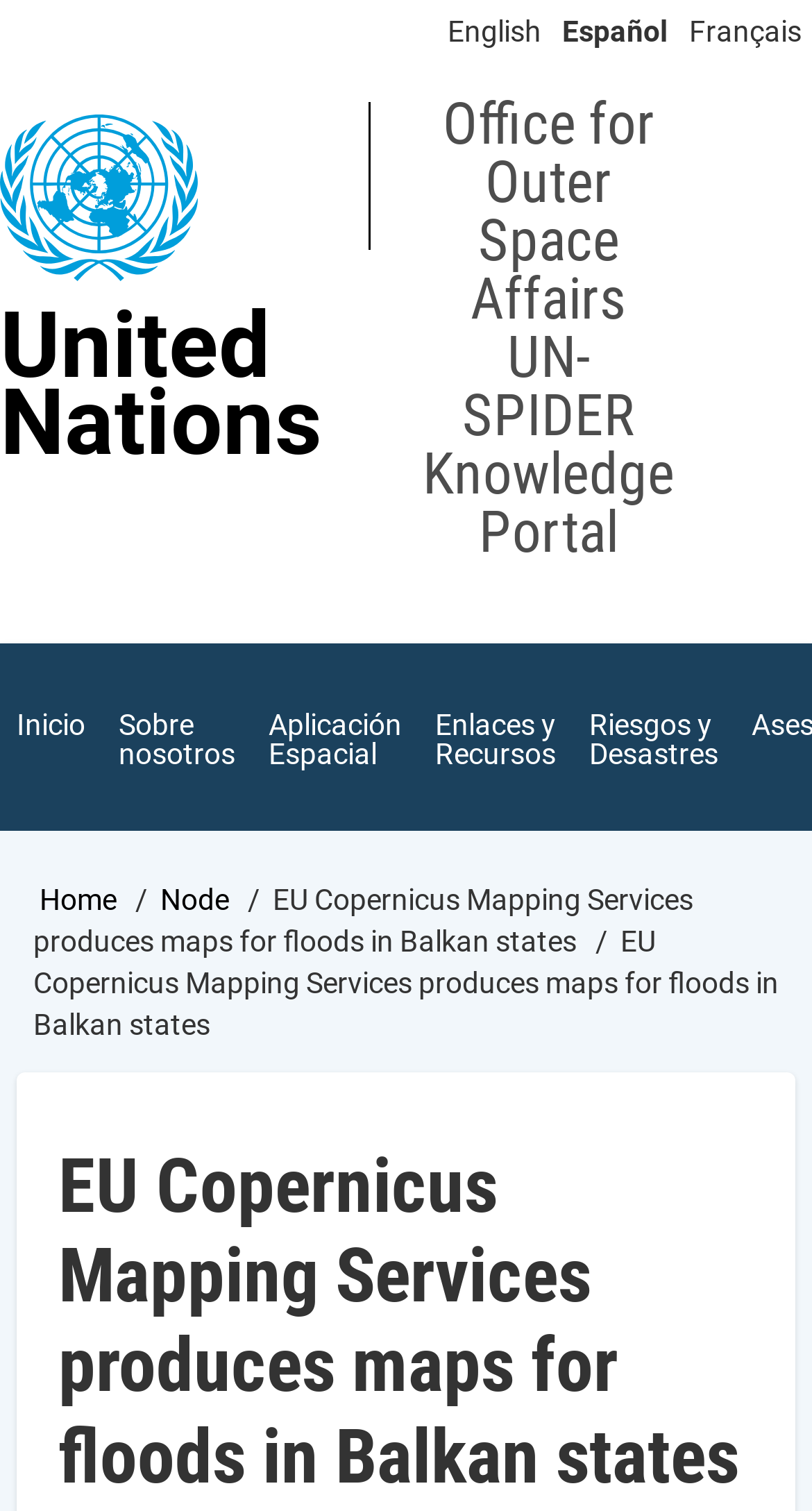Provide the bounding box coordinates for the UI element that is described as: "Inicio".

[0.0, 0.448, 0.126, 0.511]